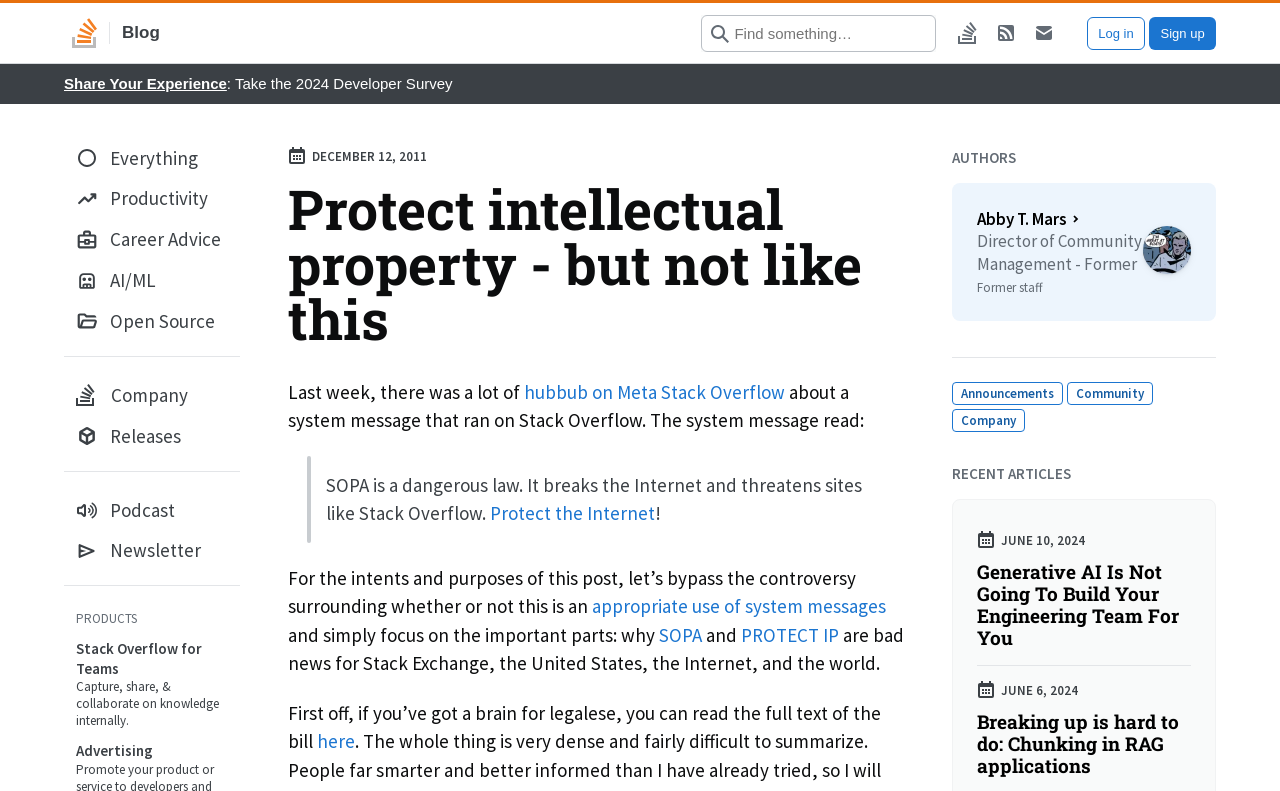Identify the bounding box coordinates of the area that should be clicked in order to complete the given instruction: "Search for something". The bounding box coordinates should be four float numbers between 0 and 1, i.e., [left, top, right, bottom].

[0.548, 0.019, 0.731, 0.066]